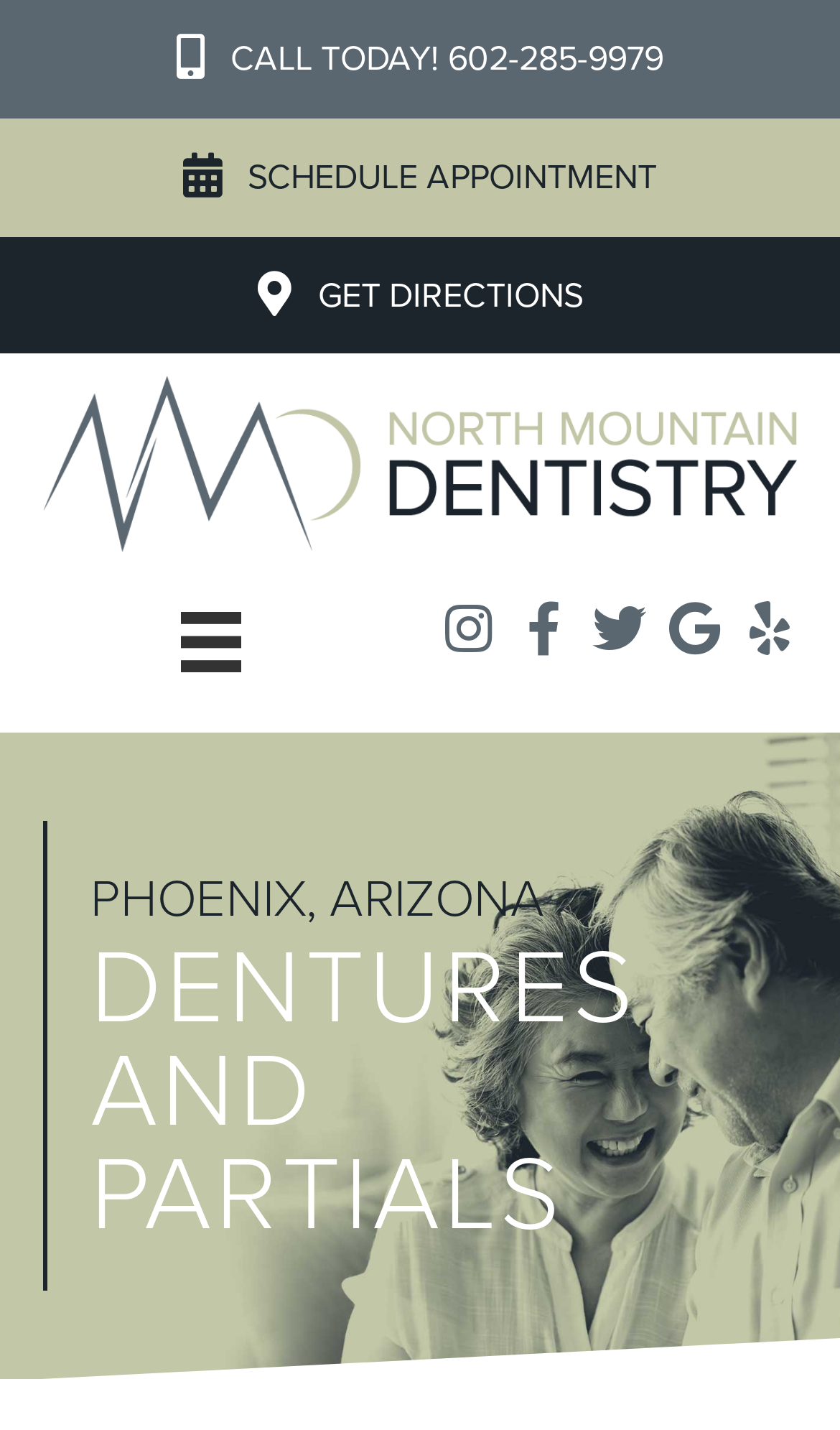Bounding box coordinates are specified in the format (top-left x, top-left y, bottom-right x, bottom-right y). All values are floating point numbers bounded between 0 and 1. Please provide the bounding box coordinate of the region this sentence describes: alt="North-Mountain-Dentistry-Logo_HORZ" title="North-Mountain-Dentistry-Logo_HORZ"

[0.051, 0.306, 0.949, 0.338]